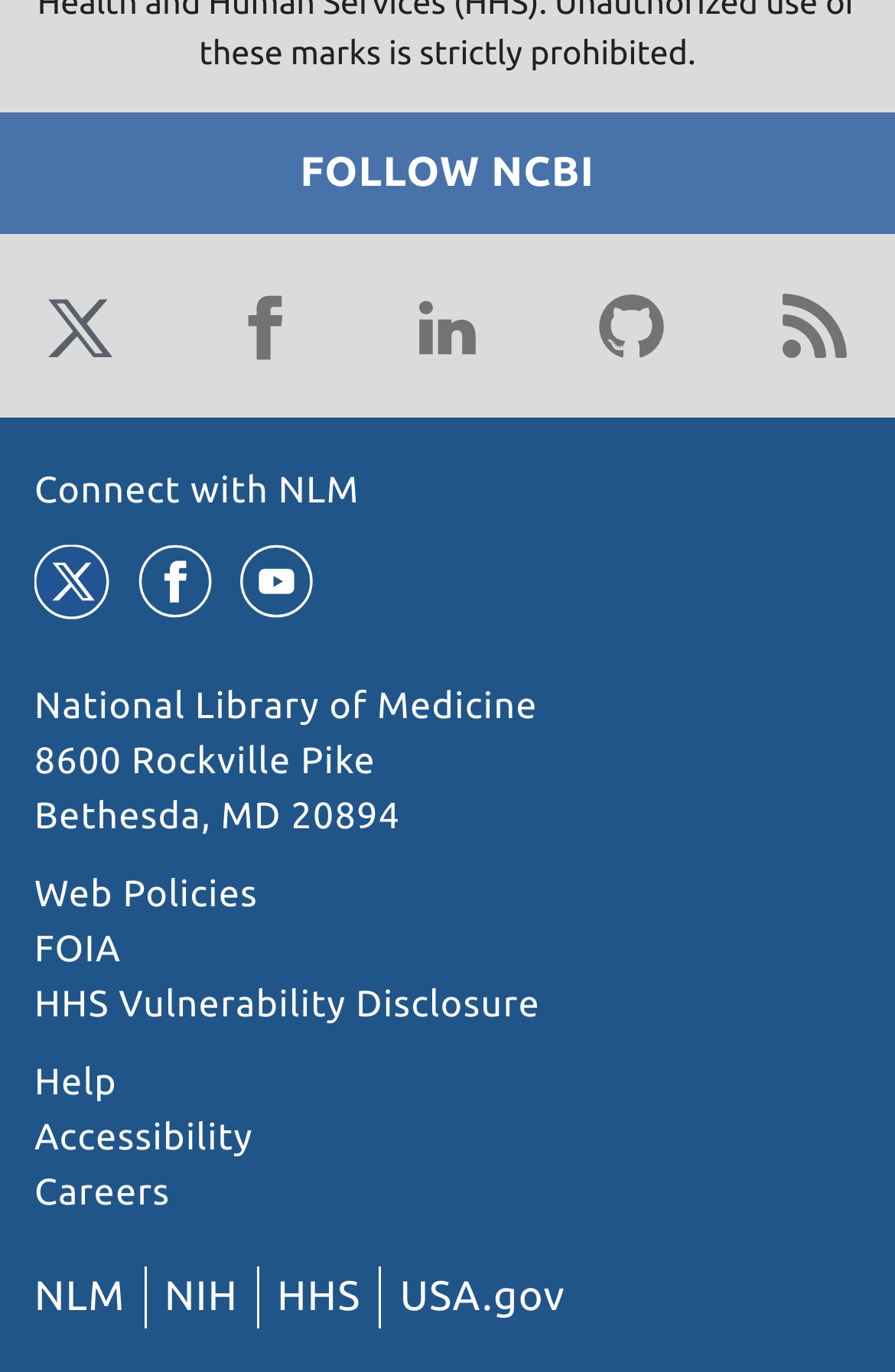What social media platforms are available to connect with NLM?
Based on the image content, provide your answer in one word or a short phrase.

Twitter, Facebook, LinkedIn, Youtube